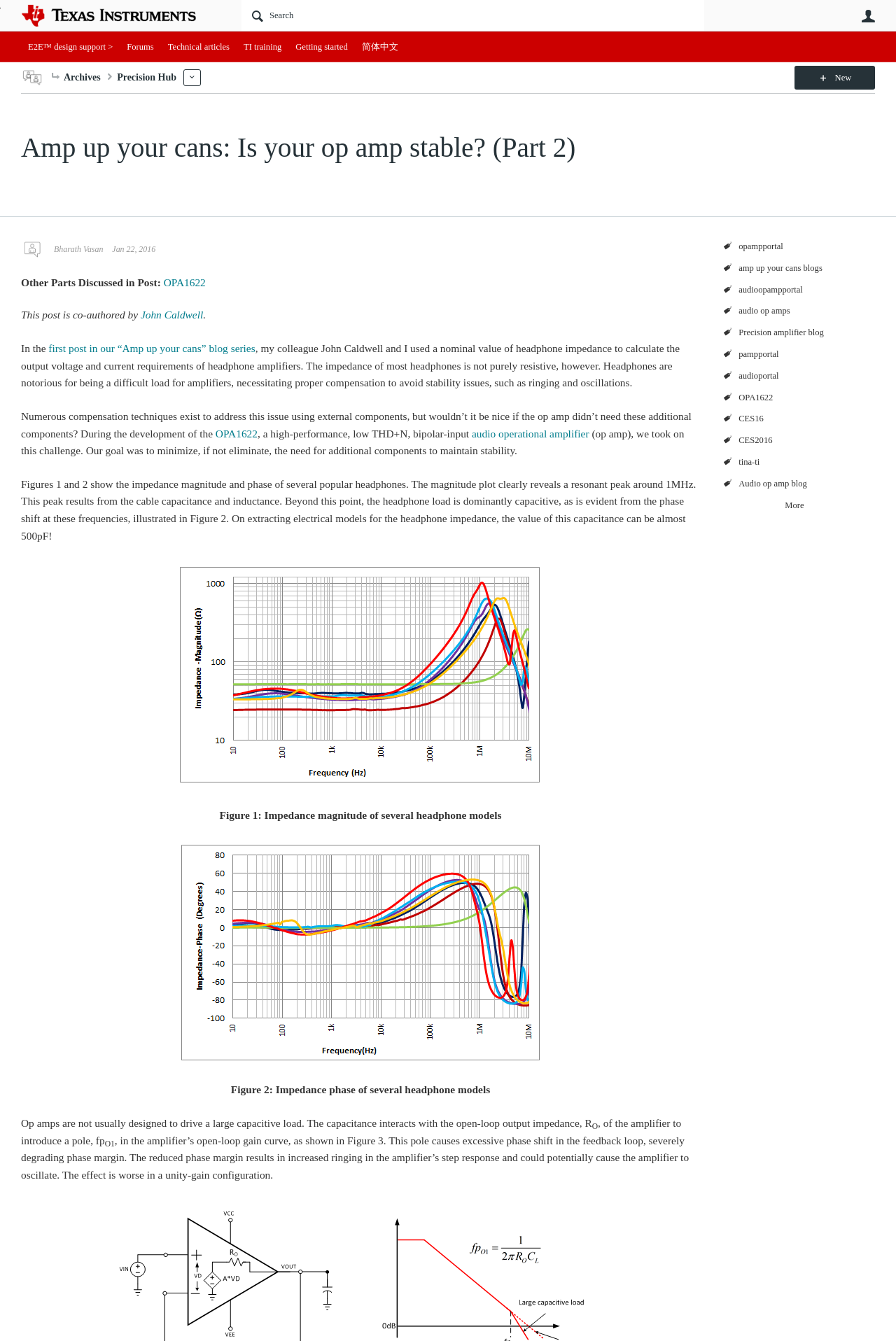Please identify the bounding box coordinates of the element's region that needs to be clicked to fulfill the following instruction: "View Archives". The bounding box coordinates should consist of four float numbers between 0 and 1, i.e., [left, top, right, bottom].

[0.023, 0.05, 0.048, 0.066]